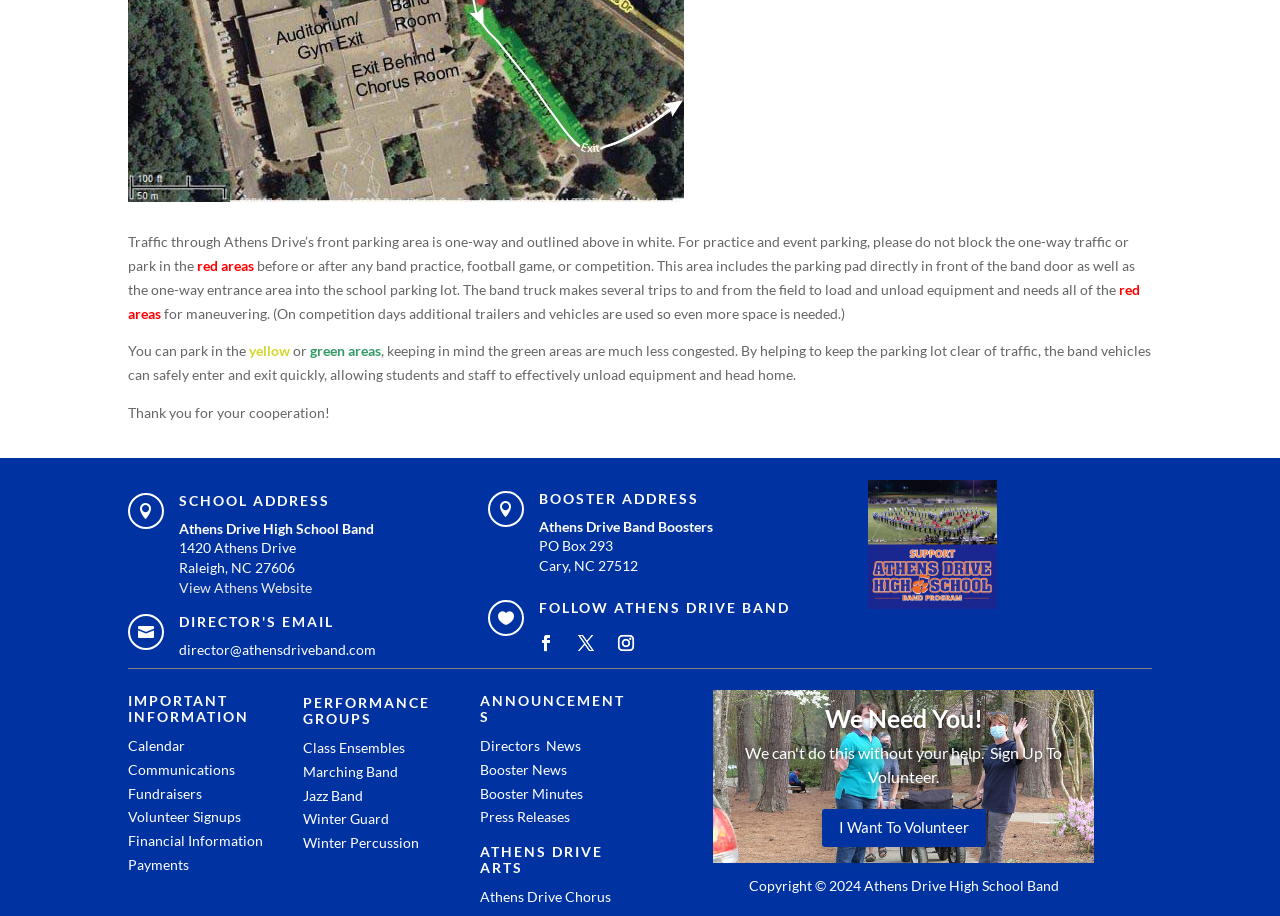Please determine the bounding box of the UI element that matches this description: I Want To Volunteer. The coordinates should be given as (top-left x, top-left y, bottom-right x, bottom-right y), with all values between 0 and 1.

[0.642, 0.883, 0.77, 0.925]